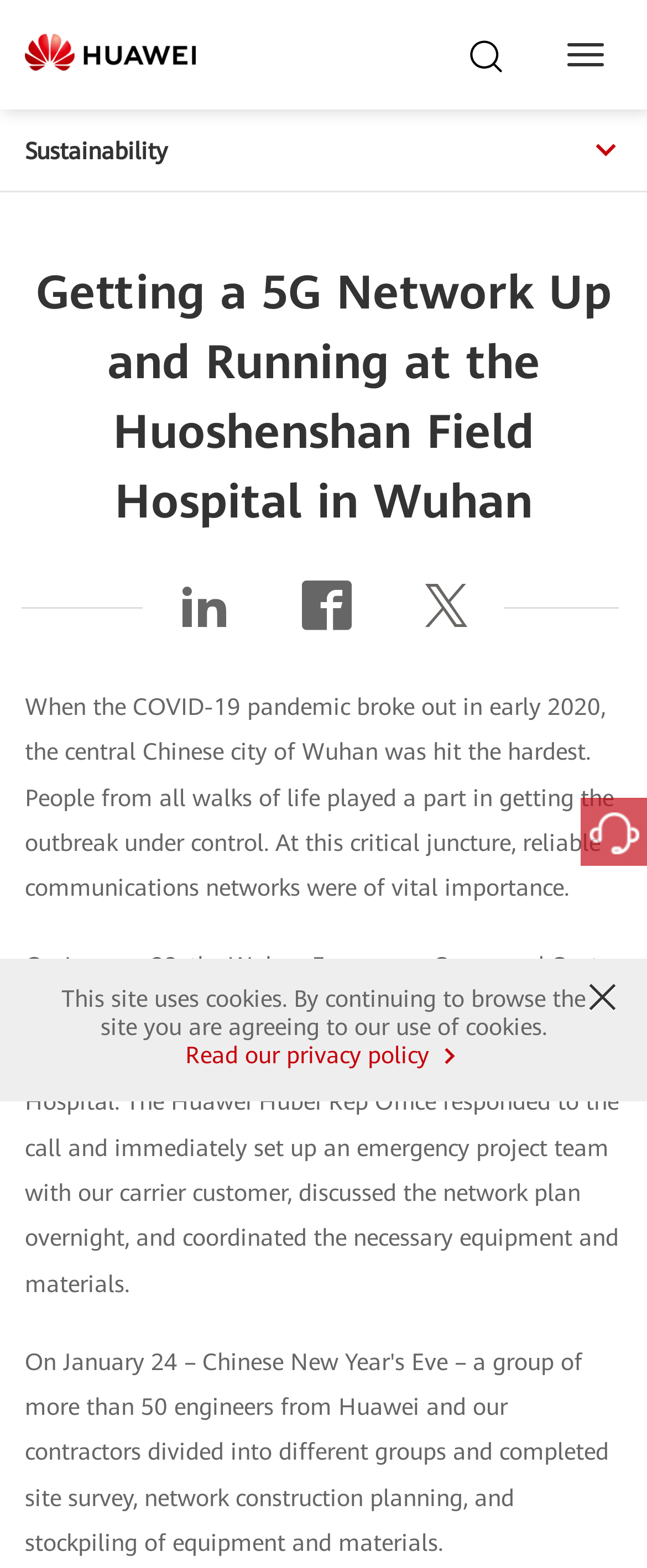Identify the bounding box of the HTML element described here: "title="facebook"". Provide the coordinates as four float numbers between 0 and 1: [left, top, right, bottom].

[0.467, 0.386, 0.544, 0.403]